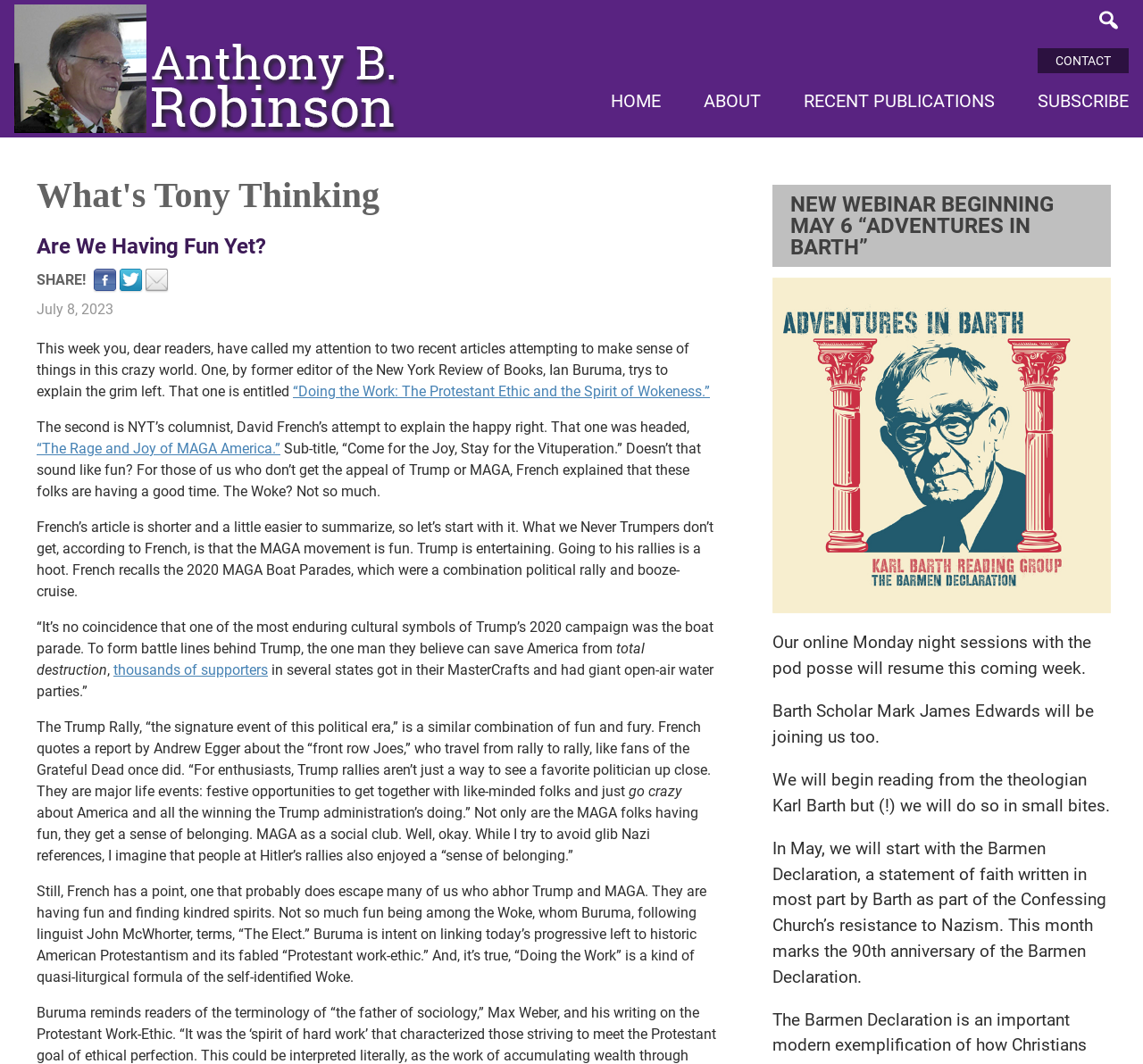Provide a brief response to the question below using one word or phrase:
What is the anniversary being marked in May?

90th anniversary of the Barmen Declaration